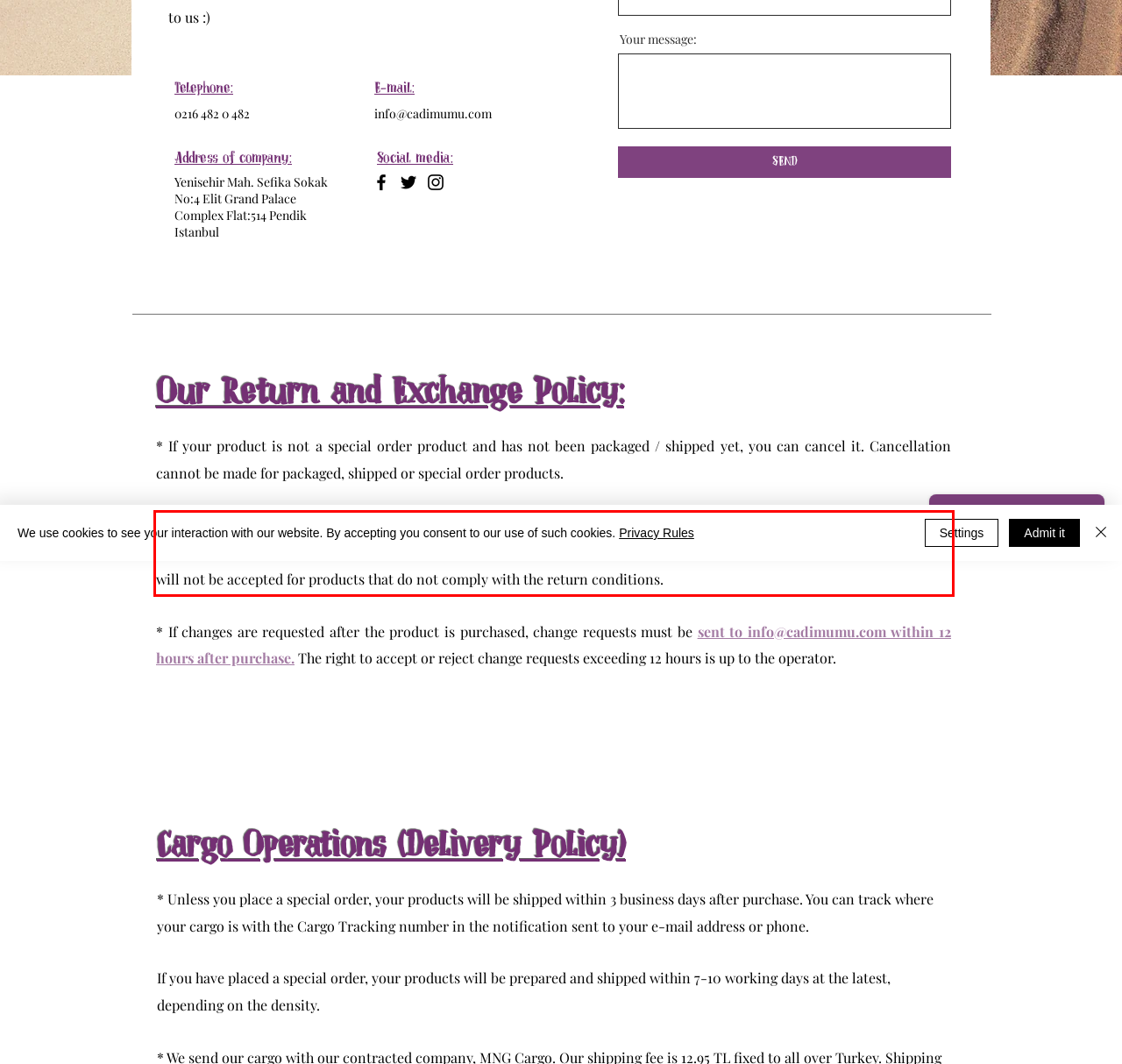Given a screenshot of a webpage, locate the red bounding box and extract the text it encloses.

* If the item is unused, undamaged or undamaged, you can return it within 3 business days. Beforehand , you must share the photos that the product has not been used, burned or damaged, via the info@cadimumu.com e-mail address. Return requests will not be accepted for products that do not comply with the return conditions.